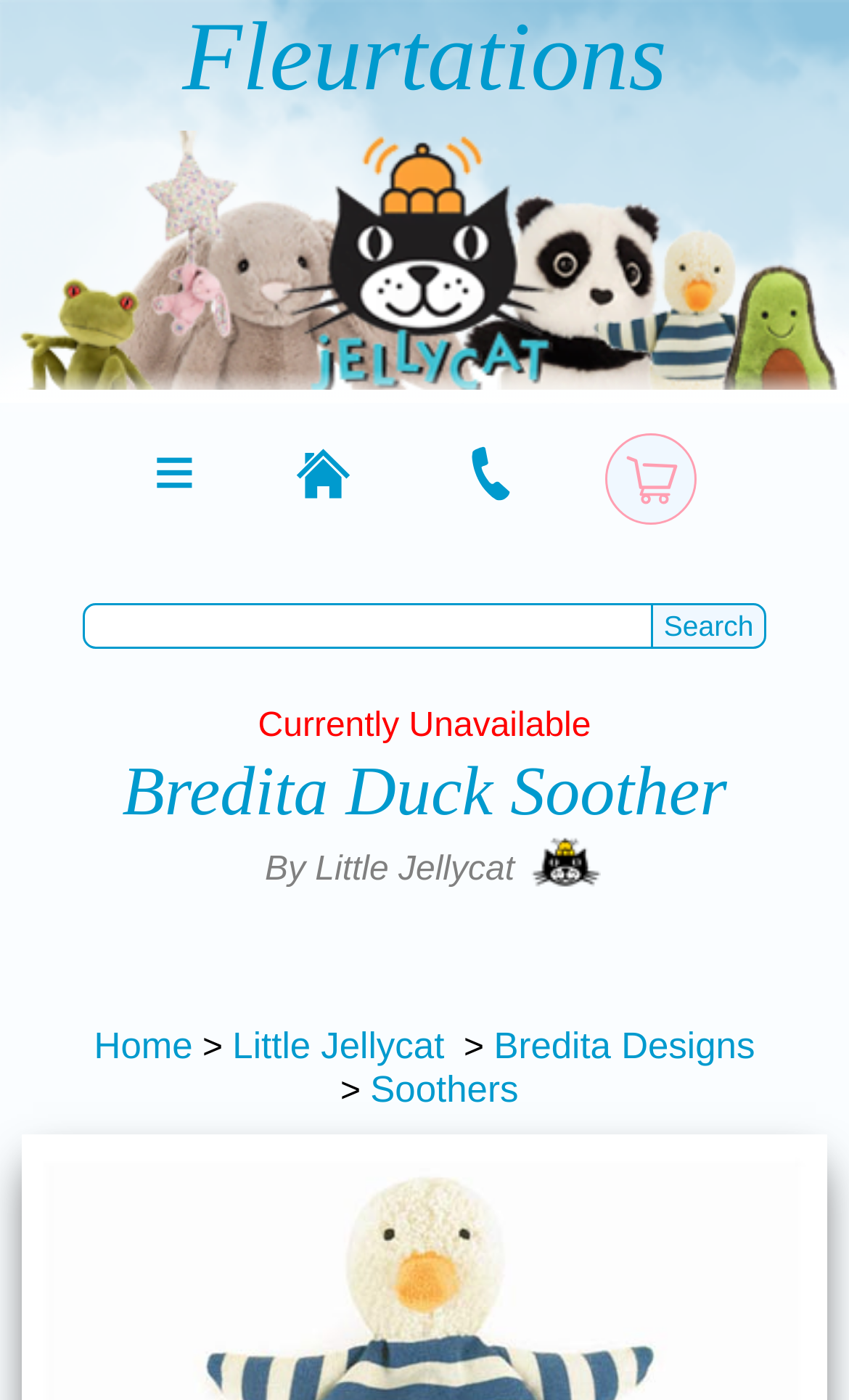Determine the main heading of the webpage and generate its text.

Bredita Duck Soother